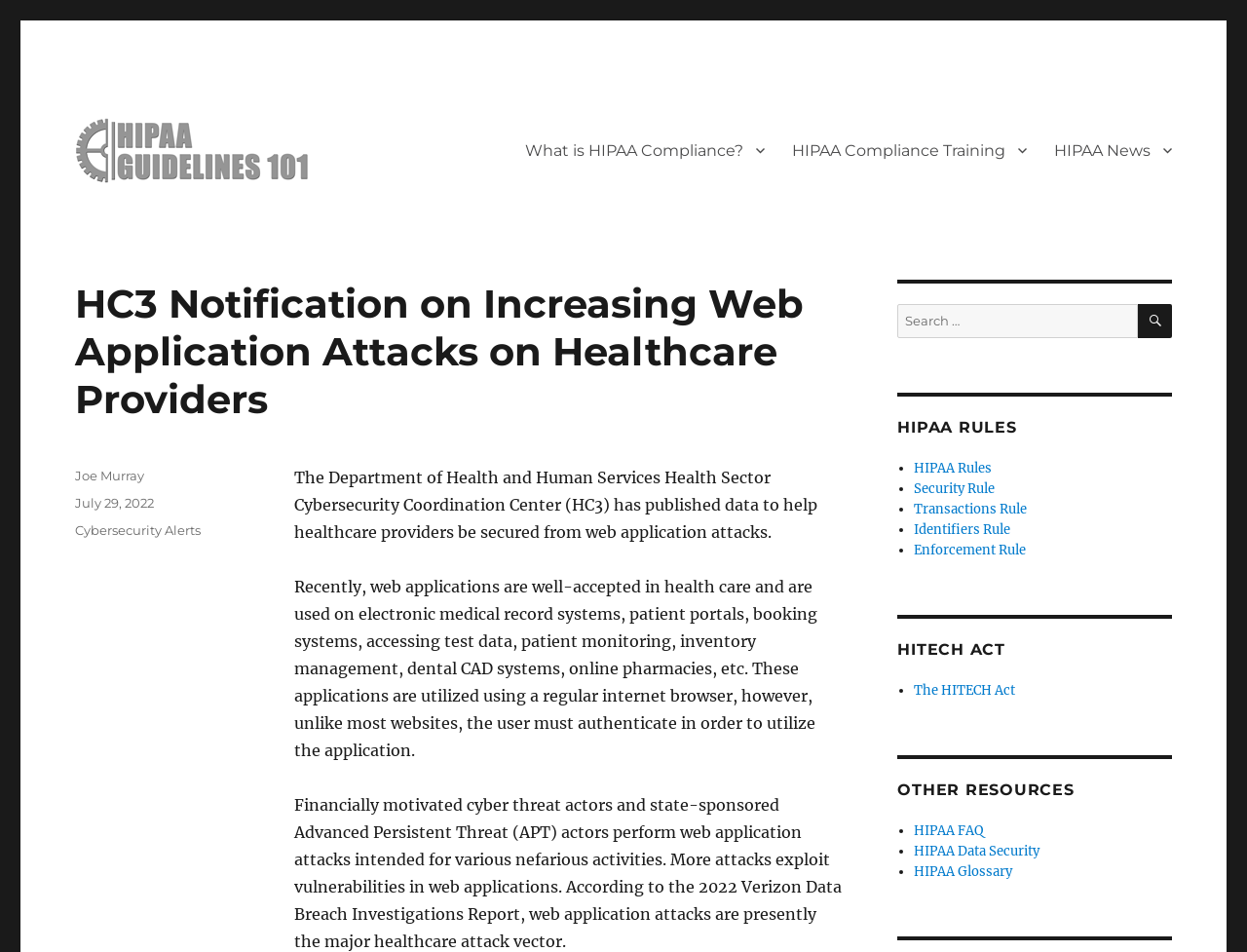Find the bounding box coordinates of the element to click in order to complete this instruction: "Read about HIPAA Rules". The bounding box coordinates must be four float numbers between 0 and 1, denoted as [left, top, right, bottom].

[0.72, 0.438, 0.94, 0.46]